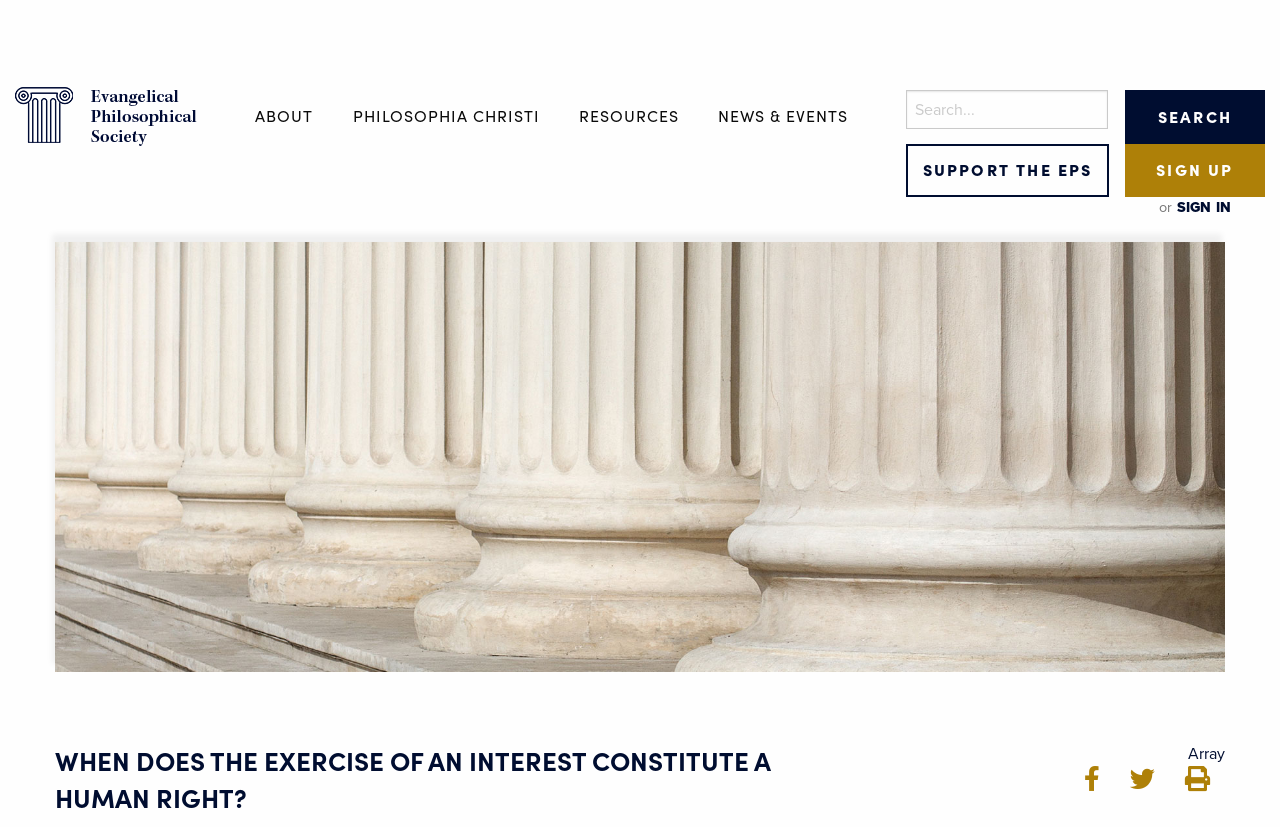With reference to the screenshot, provide a detailed response to the question below:
How can users share the webpage?

At the bottom of the webpage, there are three links labeled 'Share on facebook', 'Share on twitter', and 'Email'. These links allow users to share the webpage on social media platforms or via email.